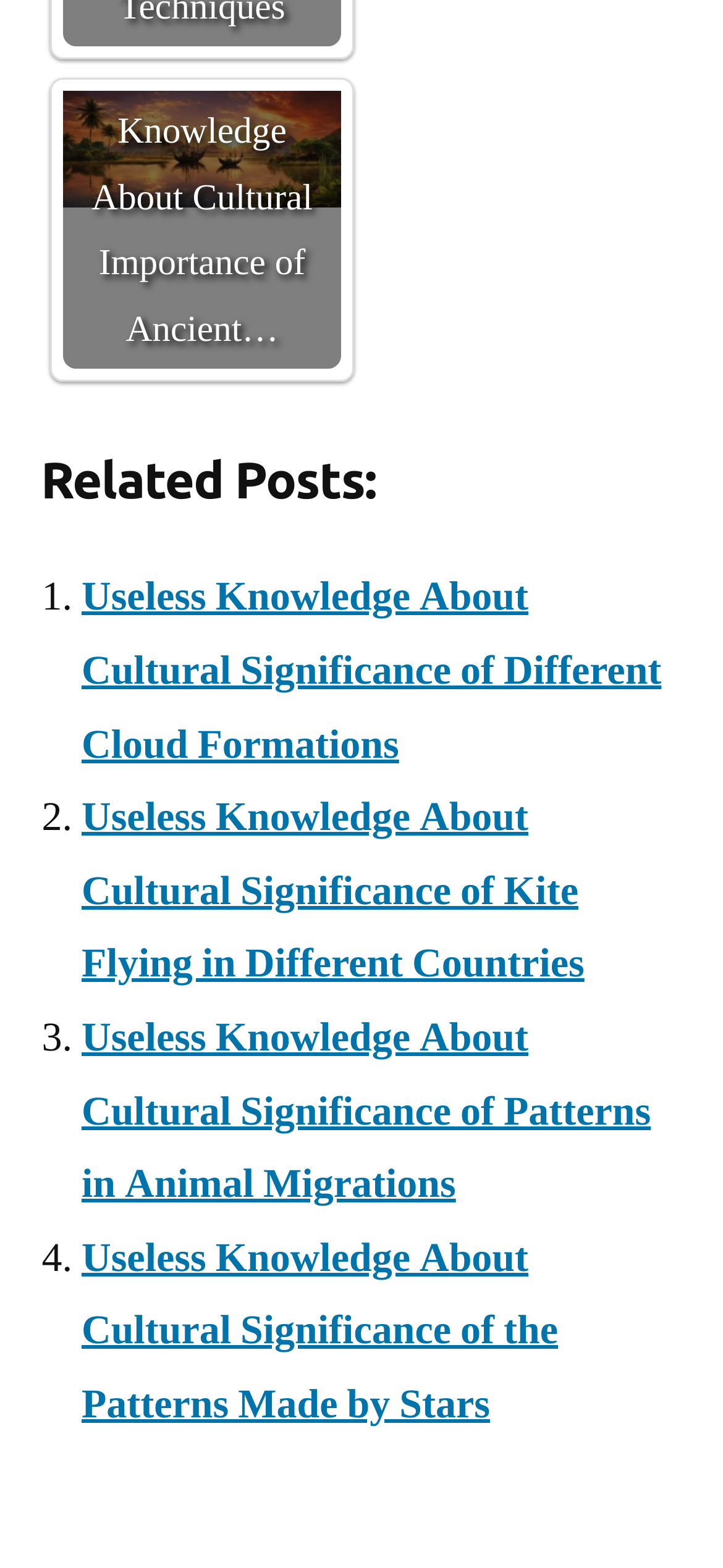What is the position of the 'Related Posts:' heading?
Can you provide a detailed and comprehensive answer to the question?

I compared the y1 and y2 coordinates of the 'Related Posts:' heading with other elements on the webpage and determined that it is located in the middle section of the webpage.